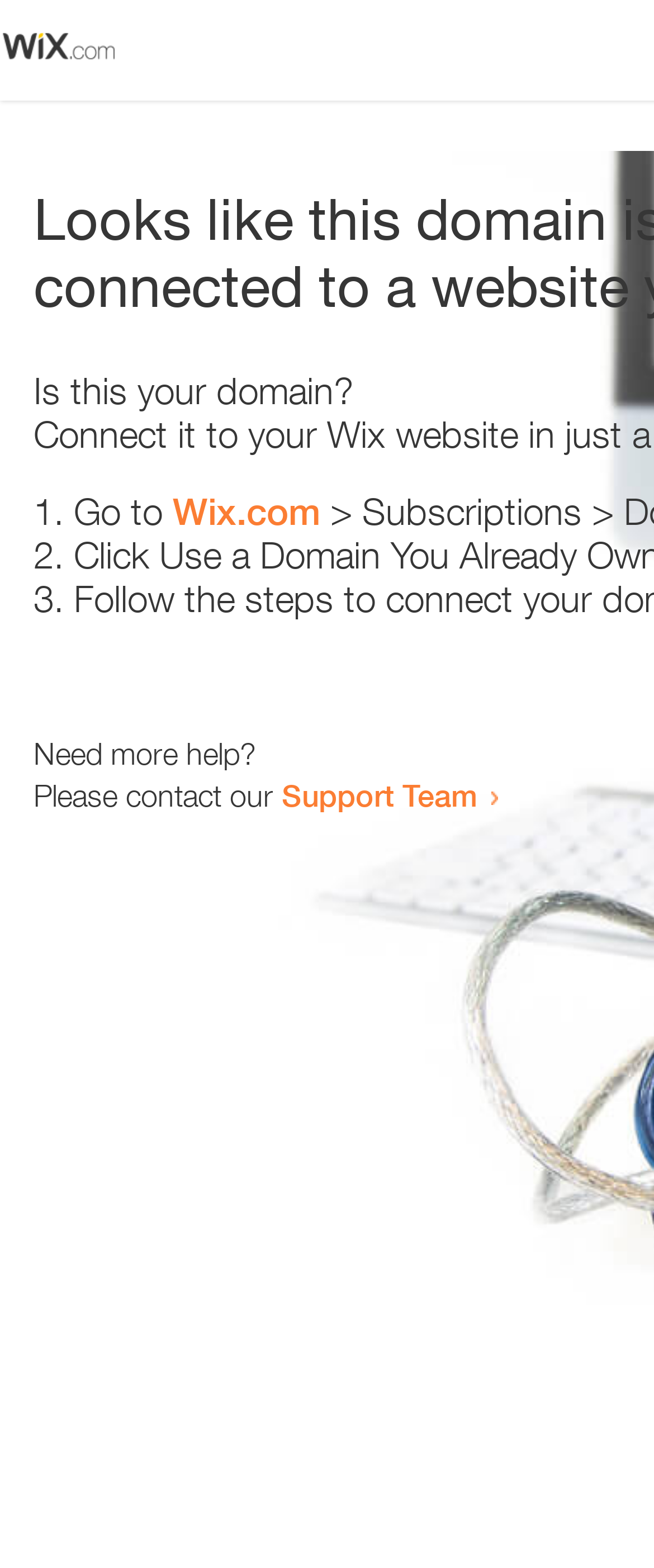What is the purpose of the webpage?
Kindly answer the question with as much detail as you can.

The purpose of the webpage is to provide guidance and support for resolving domain-related issues, as indicated by the static text 'Is this your domain?' and the subsequent instructions.